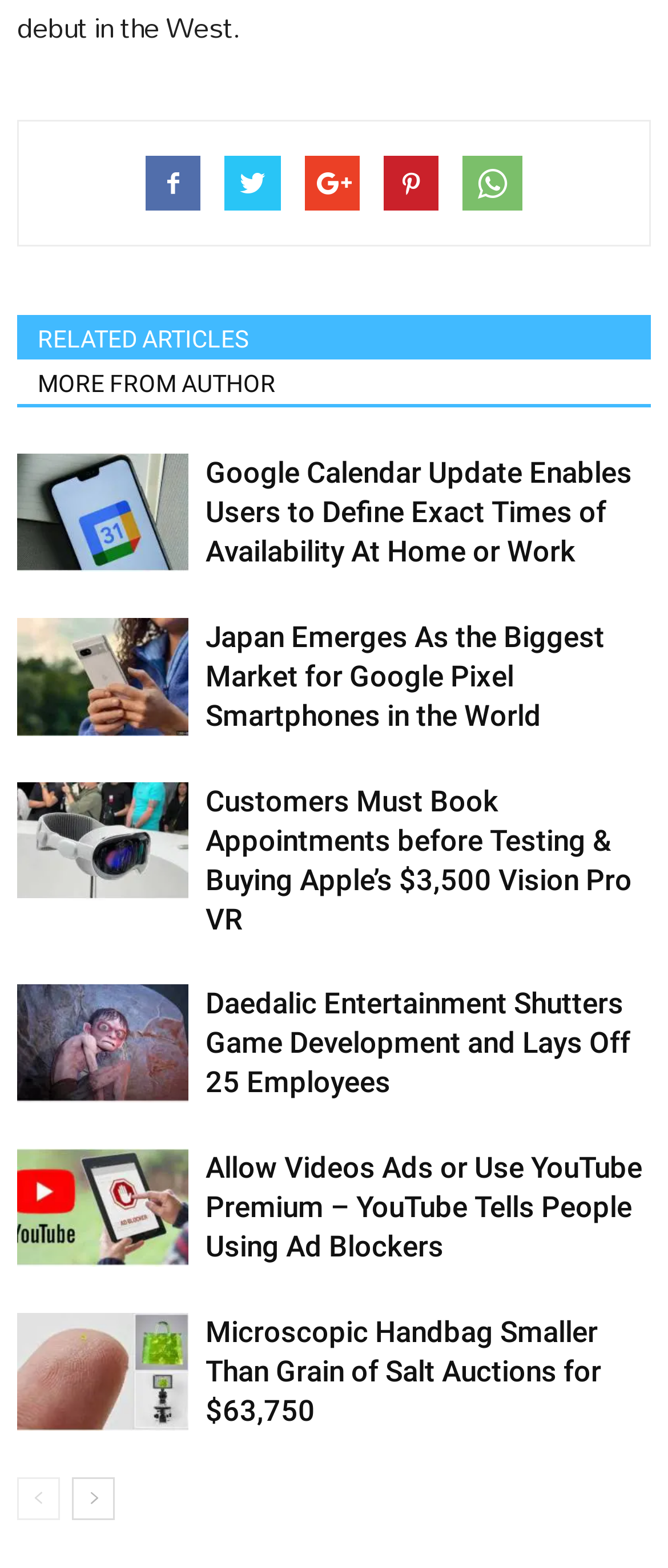Find the bounding box coordinates for the UI element that matches this description: "RELATED ARTICLES".

[0.026, 0.201, 0.974, 0.229]